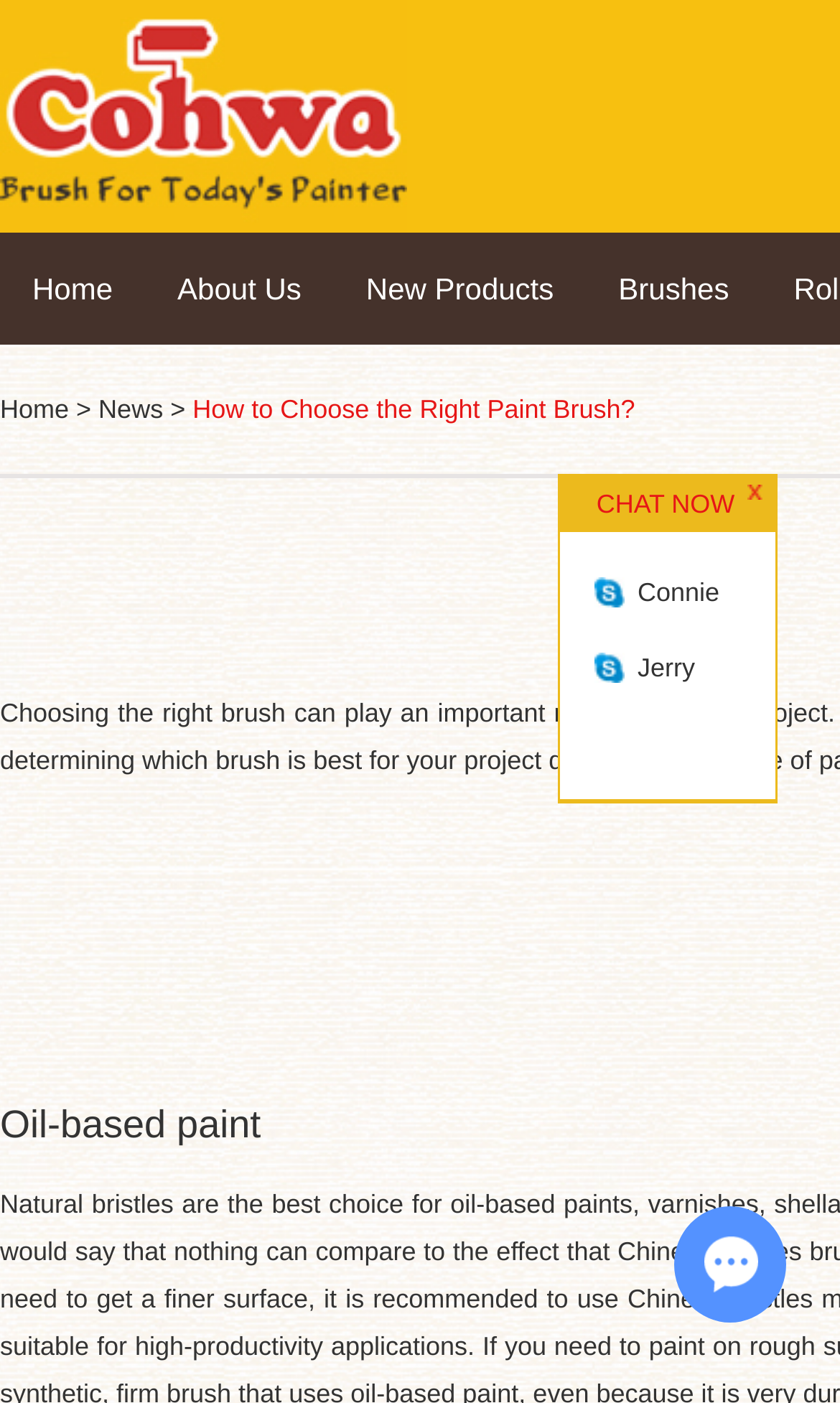Please specify the bounding box coordinates of the clickable region to carry out the following instruction: "Click the Home link". The coordinates should be four float numbers between 0 and 1, in the format [left, top, right, bottom].

[0.0, 0.166, 0.173, 0.246]